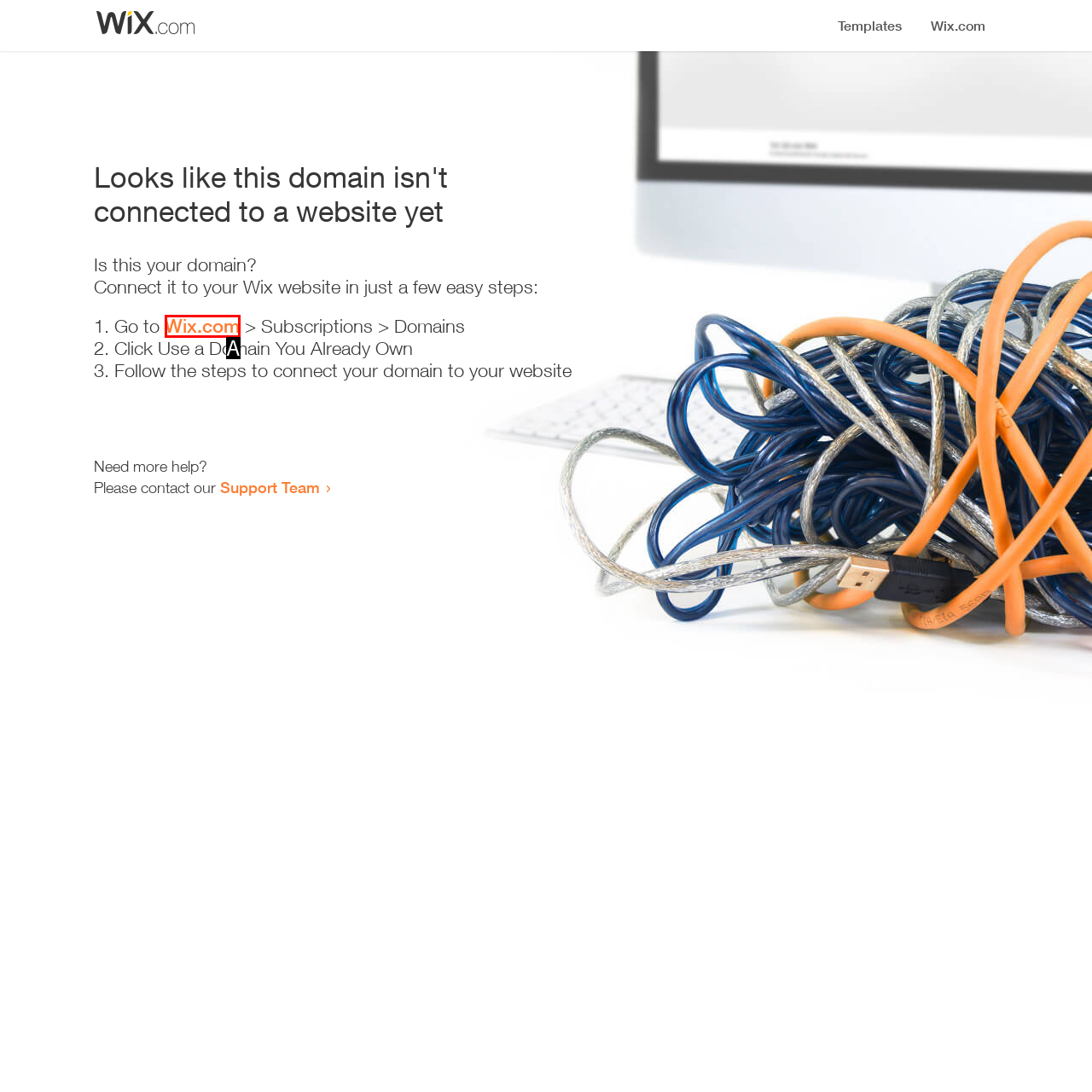Determine which option matches the description: Wix.com. Answer using the letter of the option.

A